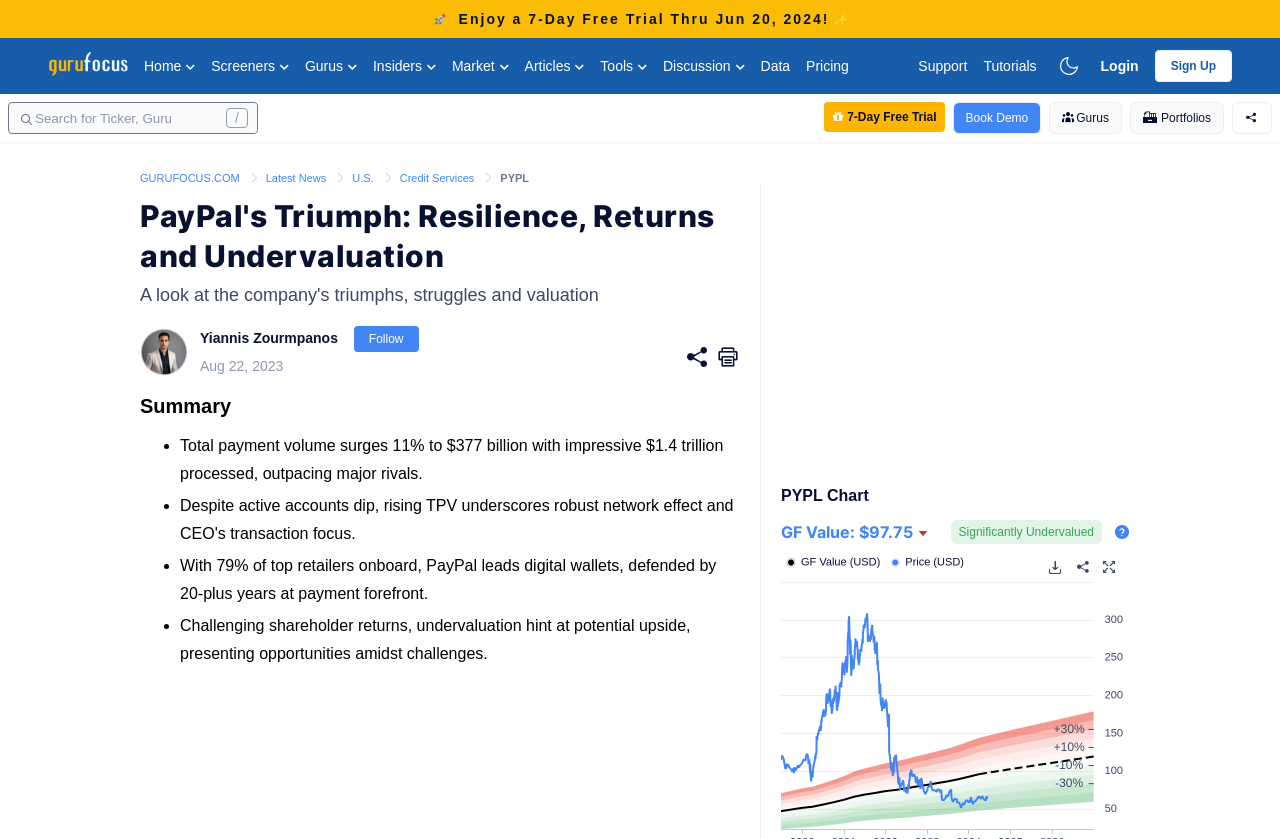Please locate the bounding box coordinates for the element that should be clicked to achieve the following instruction: "Click the 'Sign Up' button". Ensure the coordinates are given as four float numbers between 0 and 1, i.e., [left, top, right, bottom].

[0.902, 0.068, 0.962, 0.087]